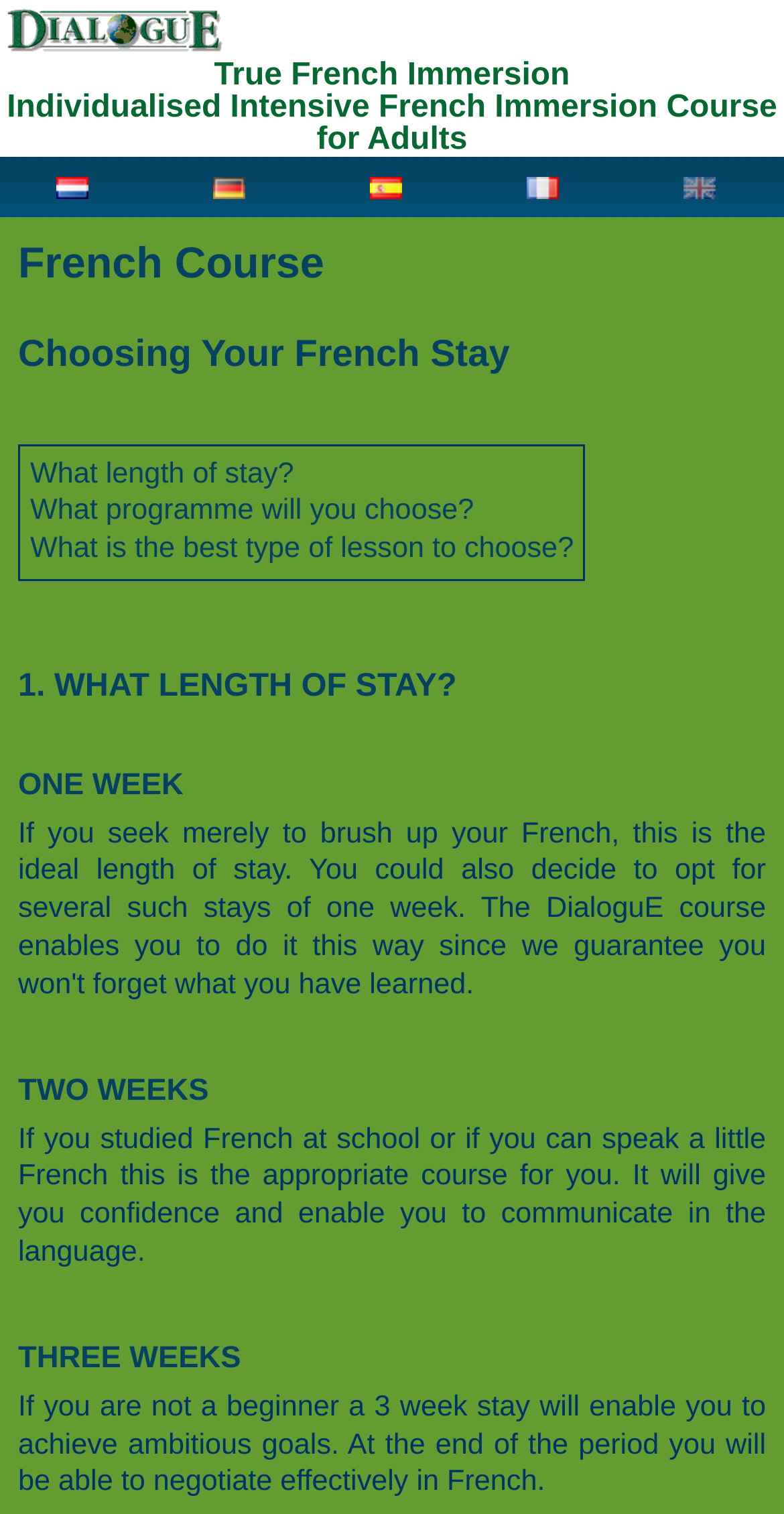What is the shortest length of stay offered?
We need a detailed and exhaustive answer to the question. Please elaborate.

The shortest length of stay offered is one week, which is indicated by the heading element 'ONE WEEK' on the webpage. This option is presented as a choice for users who want to stay for a shorter period.